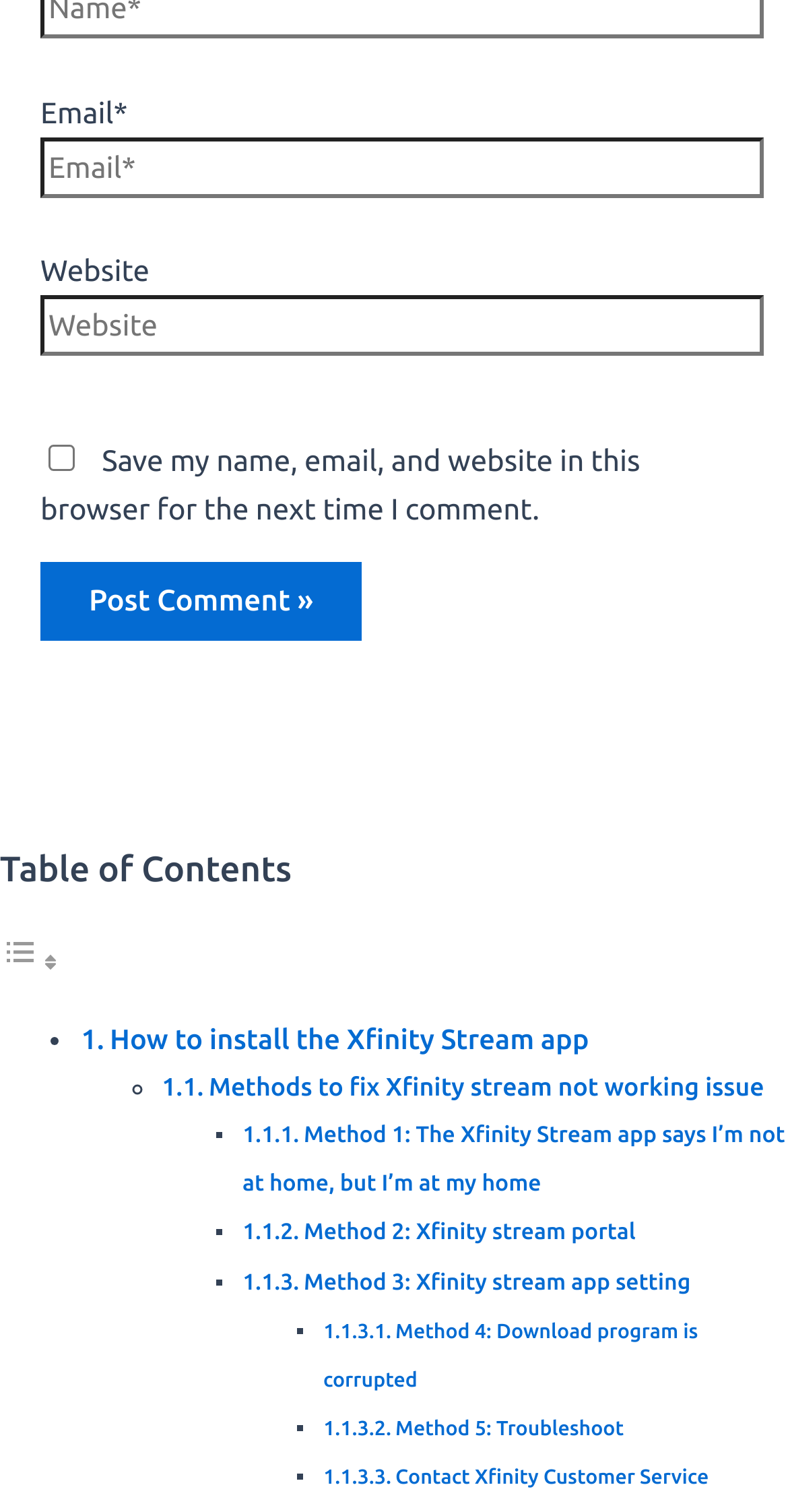Locate the bounding box coordinates of the clickable region necessary to complete the following instruction: "Read about Method 1: The Xfinity Stream app says I’m not at home, but I’m at my home". Provide the coordinates in the format of four float numbers between 0 and 1, i.e., [left, top, right, bottom].

[0.308, 0.744, 0.996, 0.792]